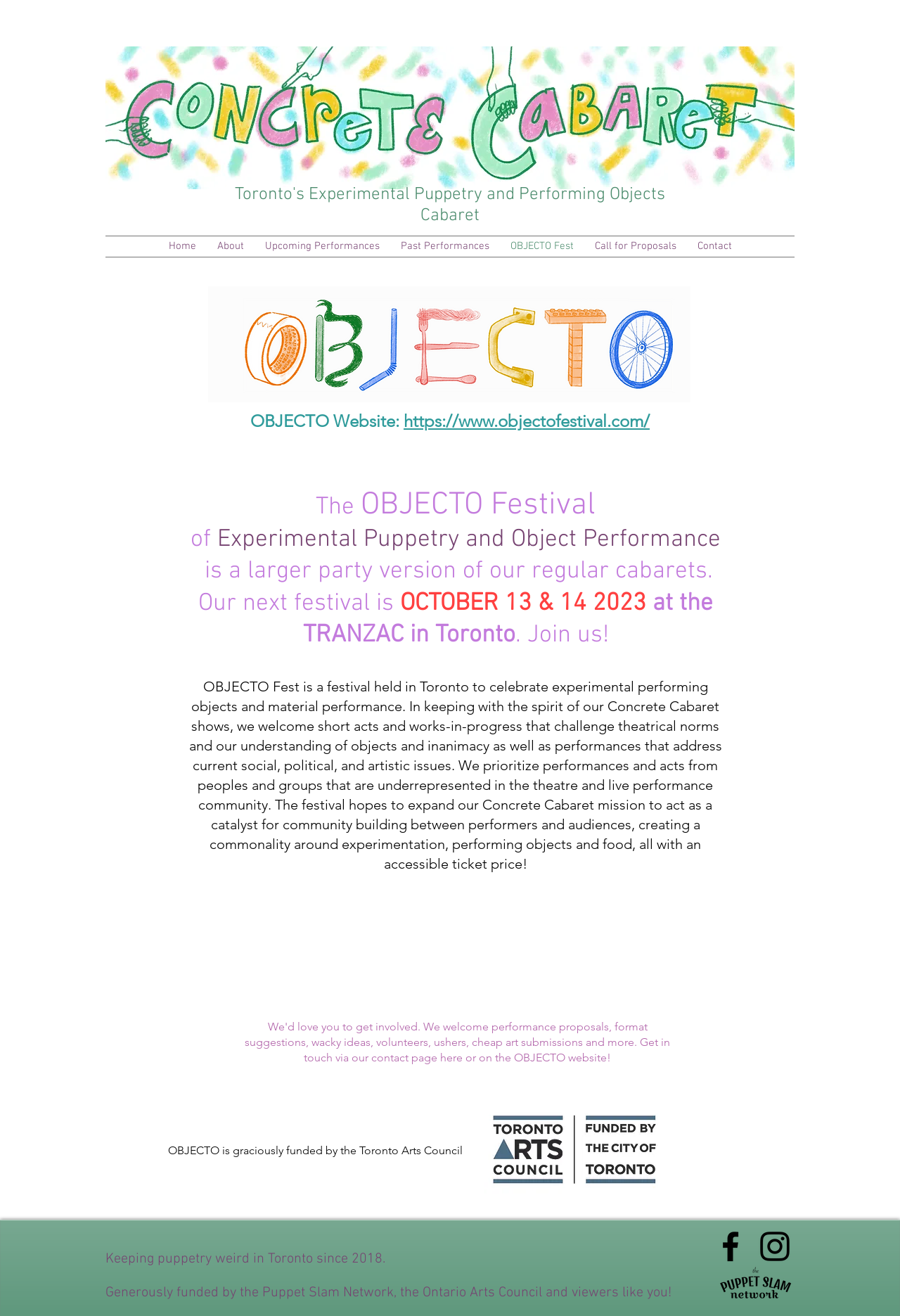Please specify the bounding box coordinates of the area that should be clicked to accomplish the following instruction: "Go to the Home page". The coordinates should consist of four float numbers between 0 and 1, i.e., [left, top, right, bottom].

[0.175, 0.18, 0.229, 0.195]